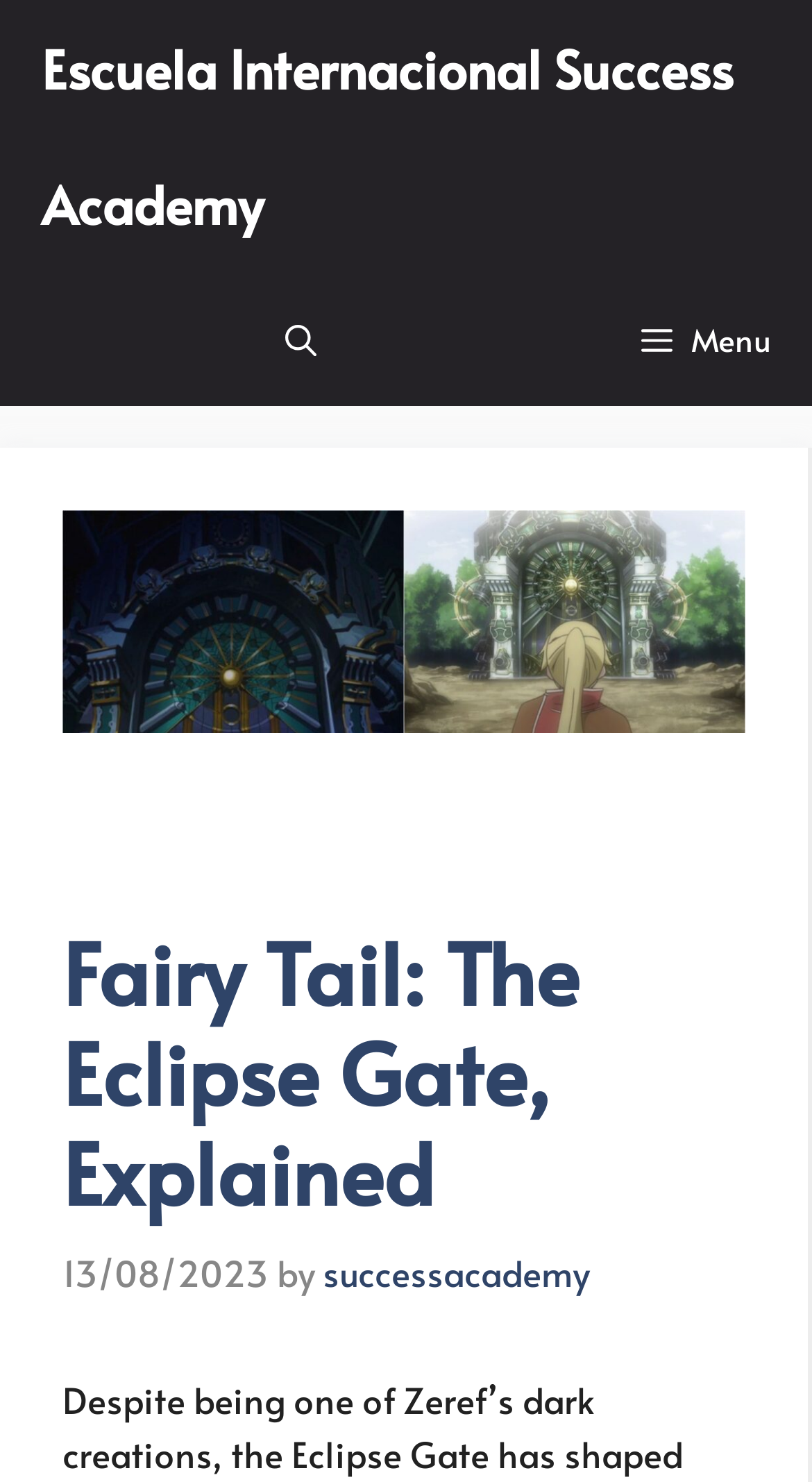Please answer the following query using a single word or phrase: 
Who is the author of the article?

successacademy